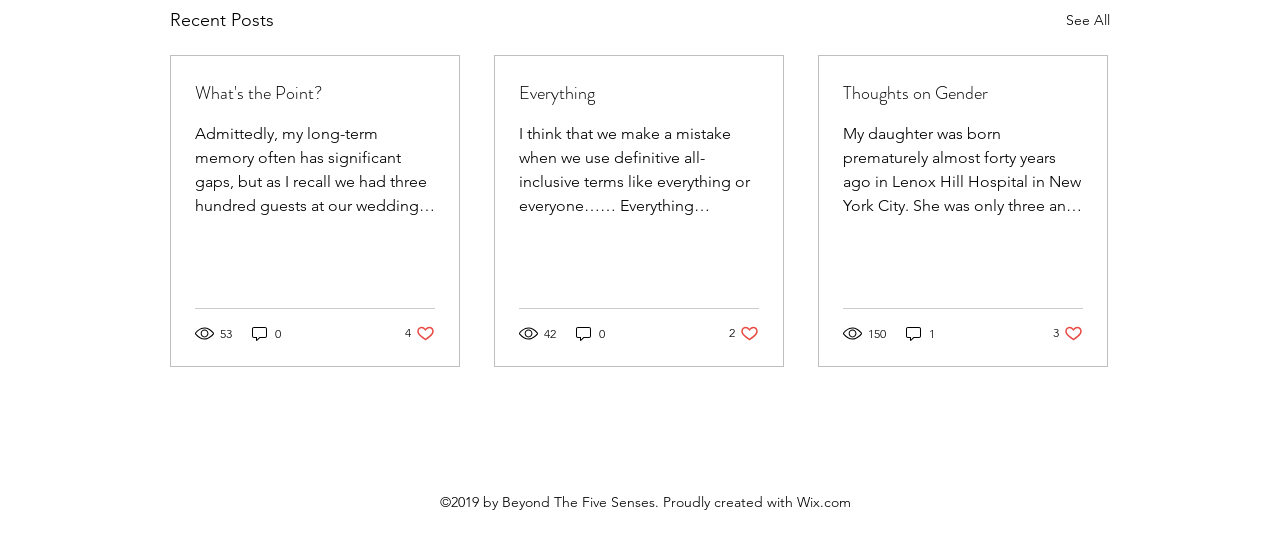Identify the bounding box coordinates of the element that should be clicked to fulfill this task: "Read the article 'Thoughts on Gender'". The coordinates should be provided as four float numbers between 0 and 1, i.e., [left, top, right, bottom].

[0.659, 0.146, 0.846, 0.194]